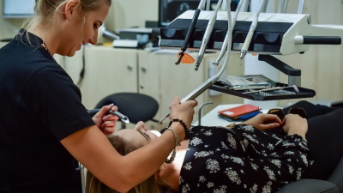Look at the image and give a detailed response to the following question: What kind of environment is depicted in the image?

The clinical setting is evident in the image, with dental equipment and instruments neatly organized in the background, reflecting a professional and sterile environment, which is typical of a modern dental office.